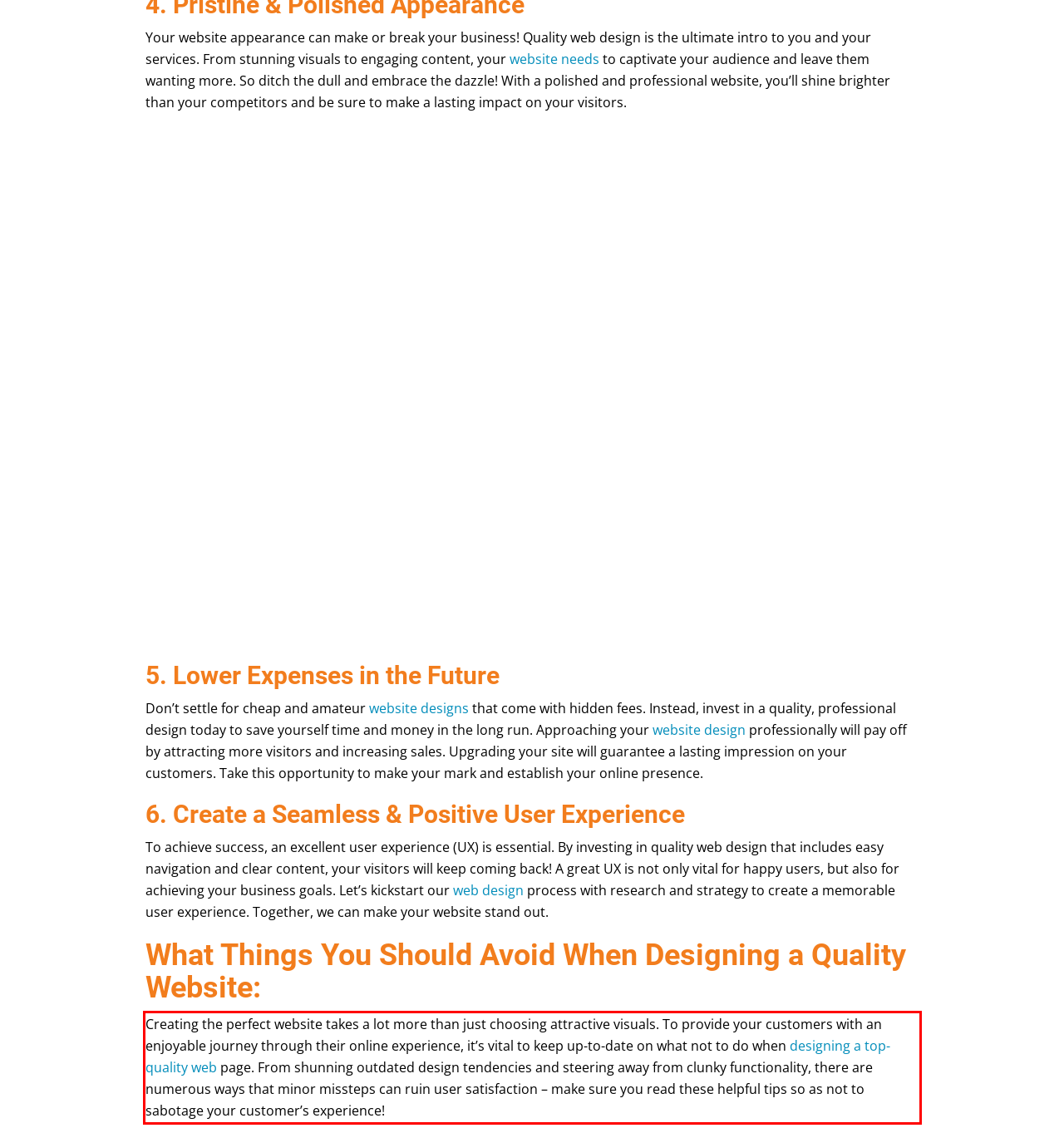Using the provided screenshot of a webpage, recognize the text inside the red rectangle bounding box by performing OCR.

Creating the perfect website takes a lot more than just choosing attractive visuals. To provide your customers with an enjoyable journey through their online experience, it’s vital to keep up-to-date on what not to do when designing a top-quality web page. From shunning outdated design tendencies and steering away from clunky functionality, there are numerous ways that minor missteps can ruin user satisfaction – make sure you read these helpful tips so as not to sabotage your customer’s experience!